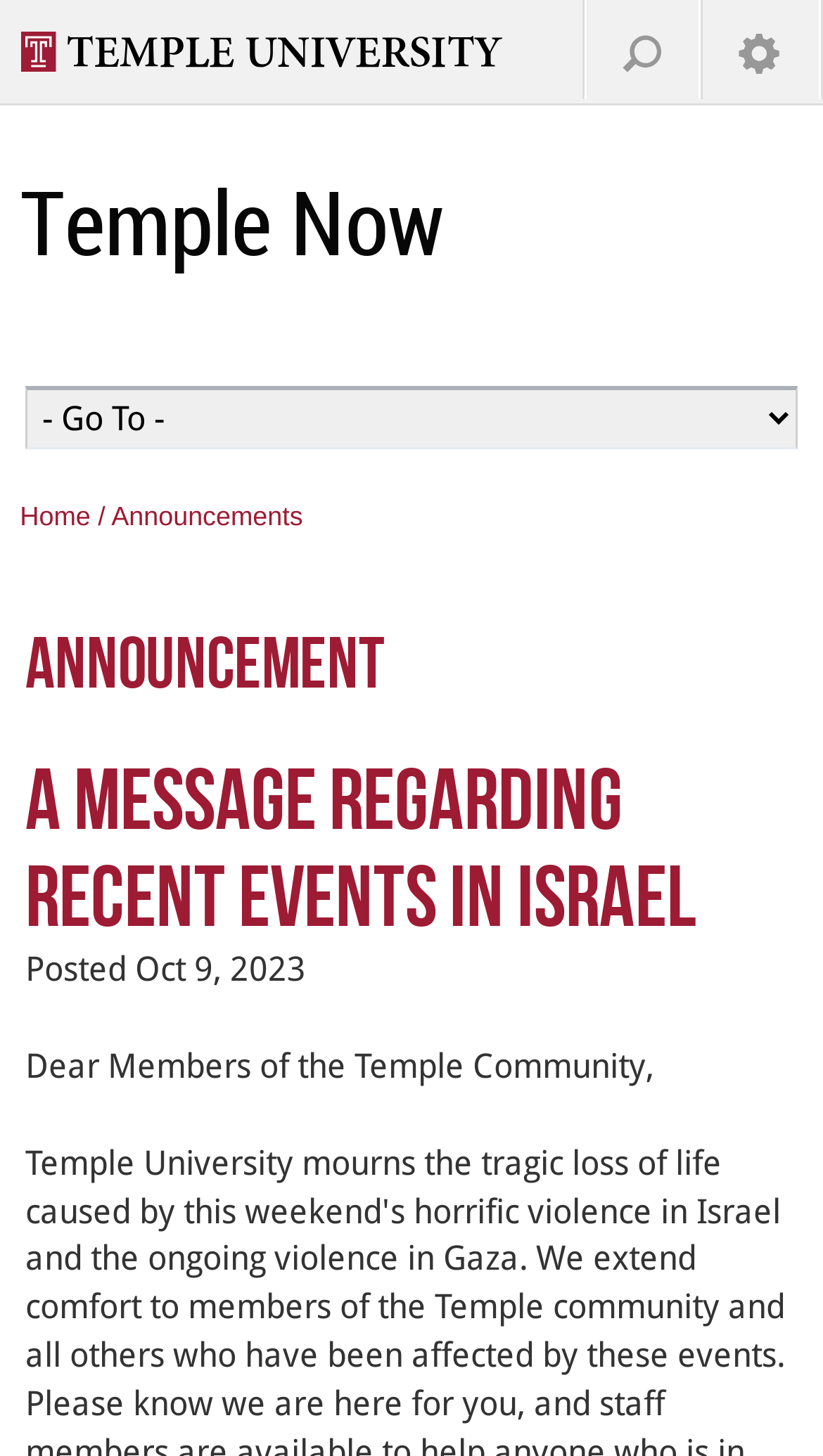Please determine the bounding box coordinates of the element to click on in order to accomplish the following task: "Visit Temple.edu". Ensure the coordinates are four float numbers ranging from 0 to 1, i.e., [left, top, right, bottom].

[0.026, 0.022, 0.66, 0.049]